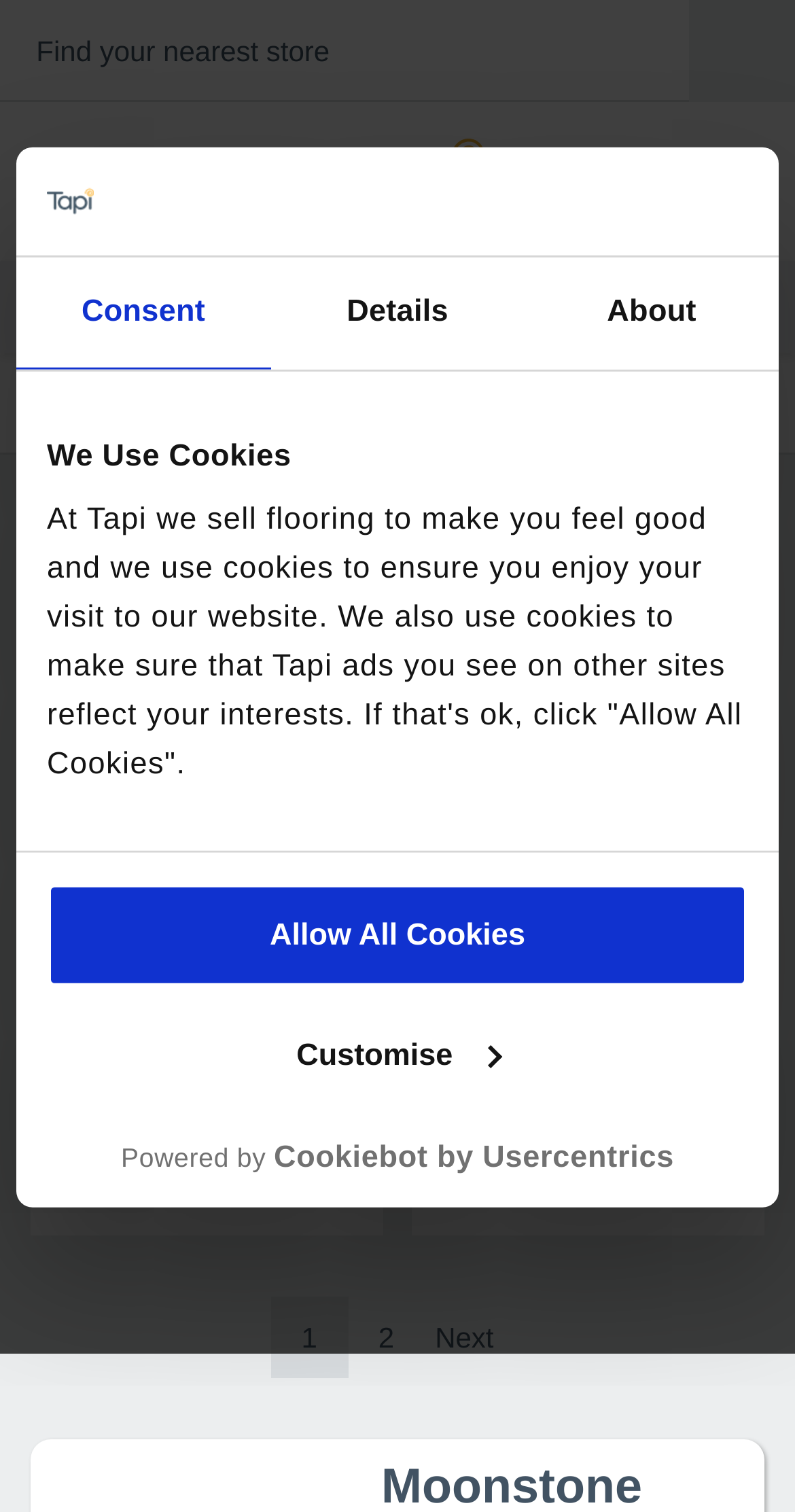Can you specify the bounding box coordinates for the region that should be clicked to fulfill this instruction: "Go to 2nd Meeting of the Ad hoc Open-ended Working Group".

None